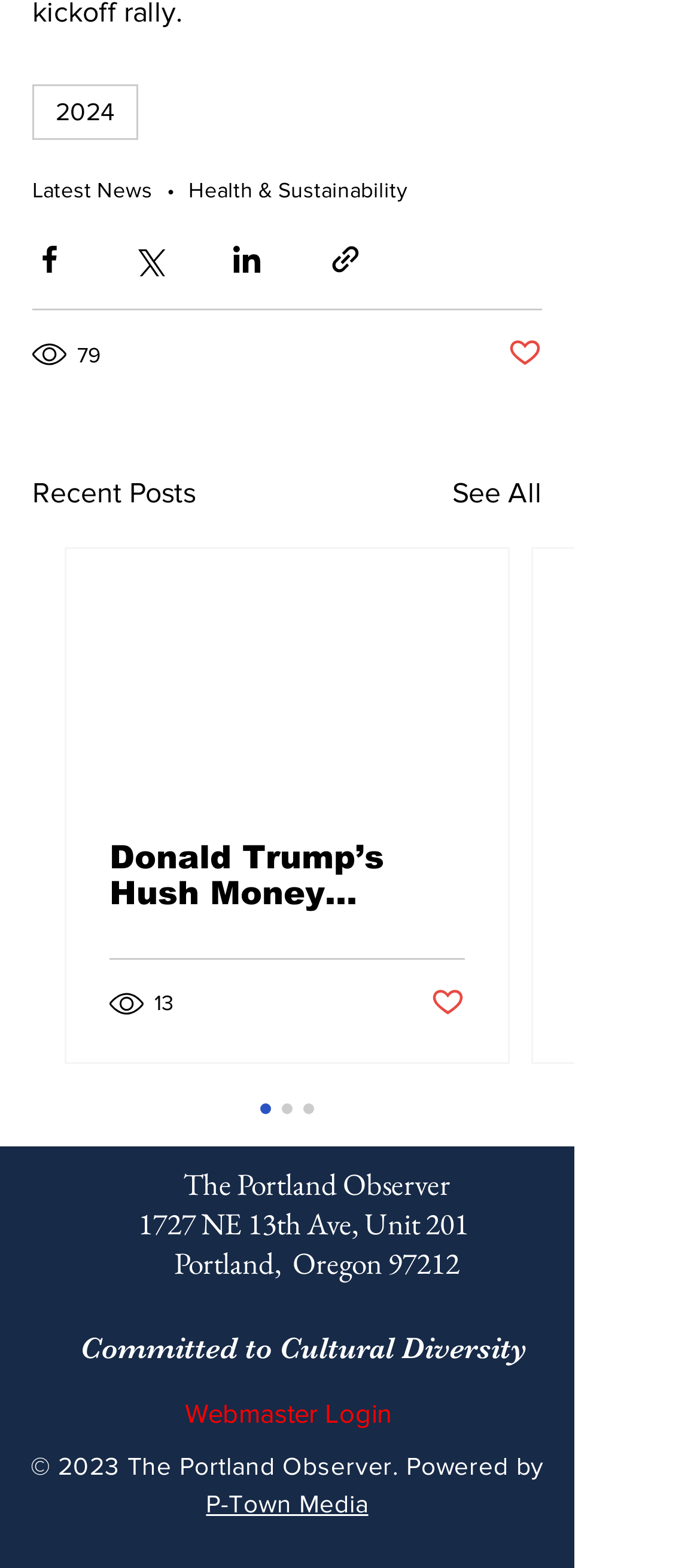Please determine the bounding box coordinates of the element's region to click in order to carry out the following instruction: "Login as the webmaster". The coordinates should be four float numbers between 0 and 1, i.e., [left, top, right, bottom].

[0.251, 0.889, 0.572, 0.912]